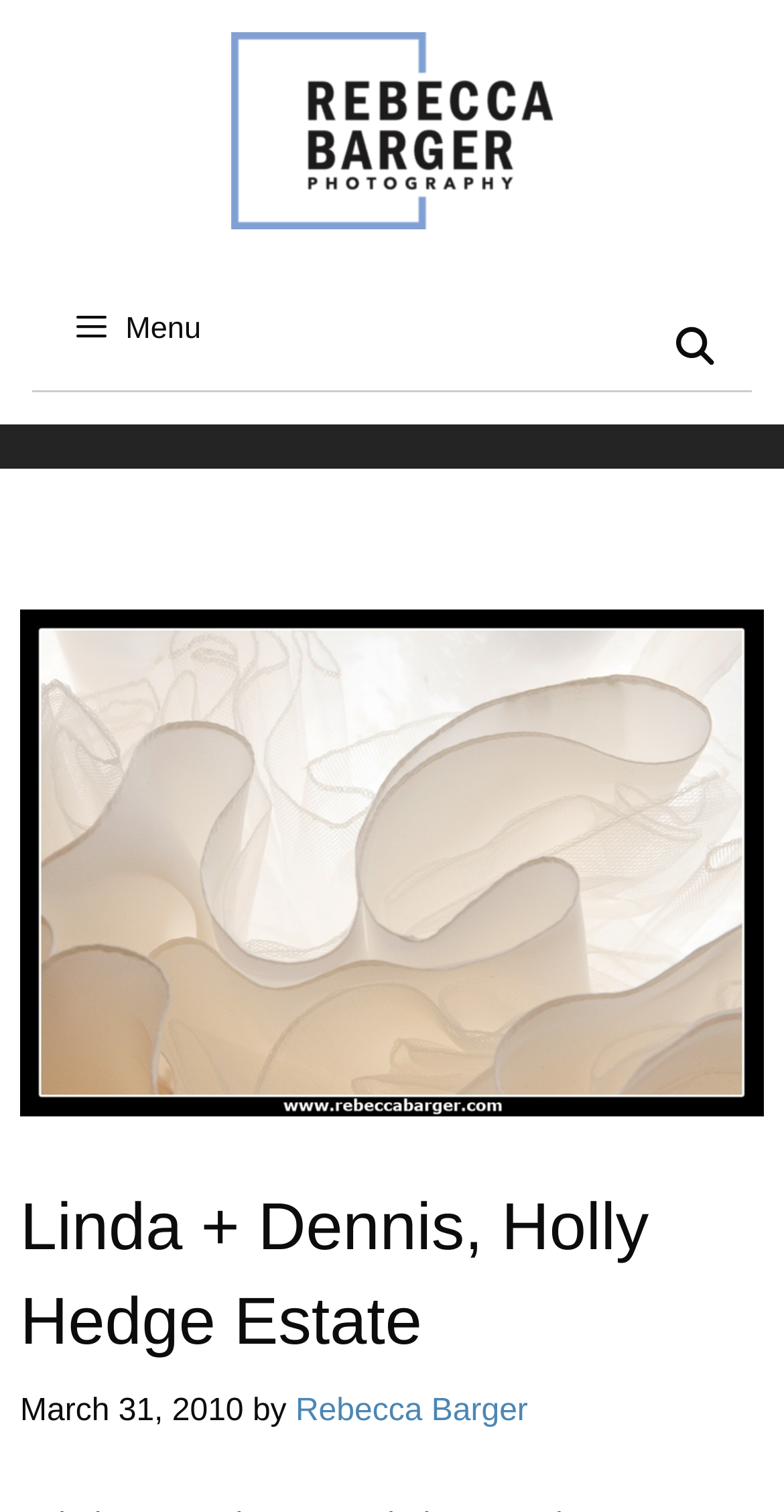Using a single word or phrase, answer the following question: 
Is the menu expanded?

No